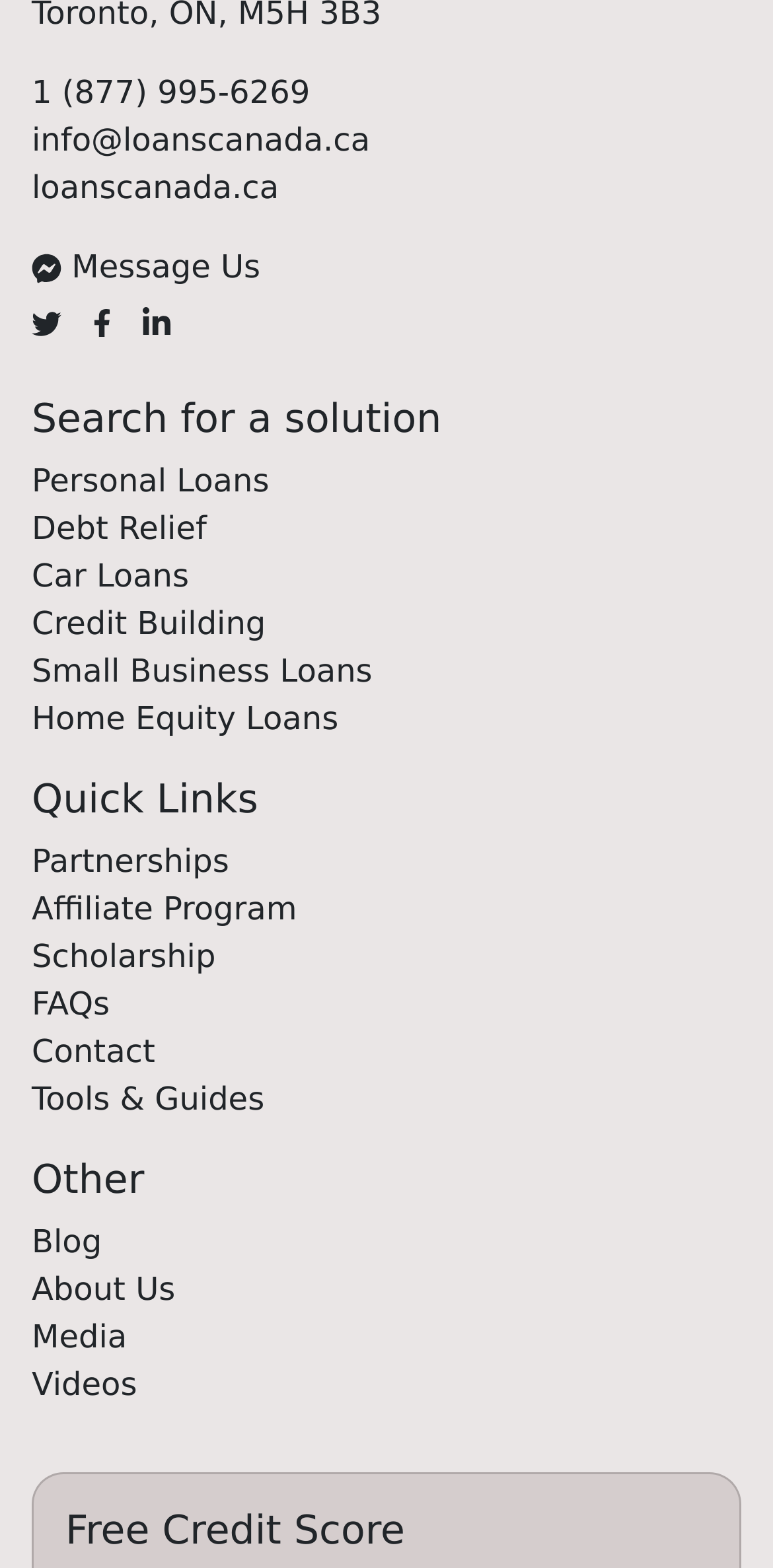Find the coordinates for the bounding box of the element with this description: "Partnerships".

[0.041, 0.622, 0.296, 0.646]